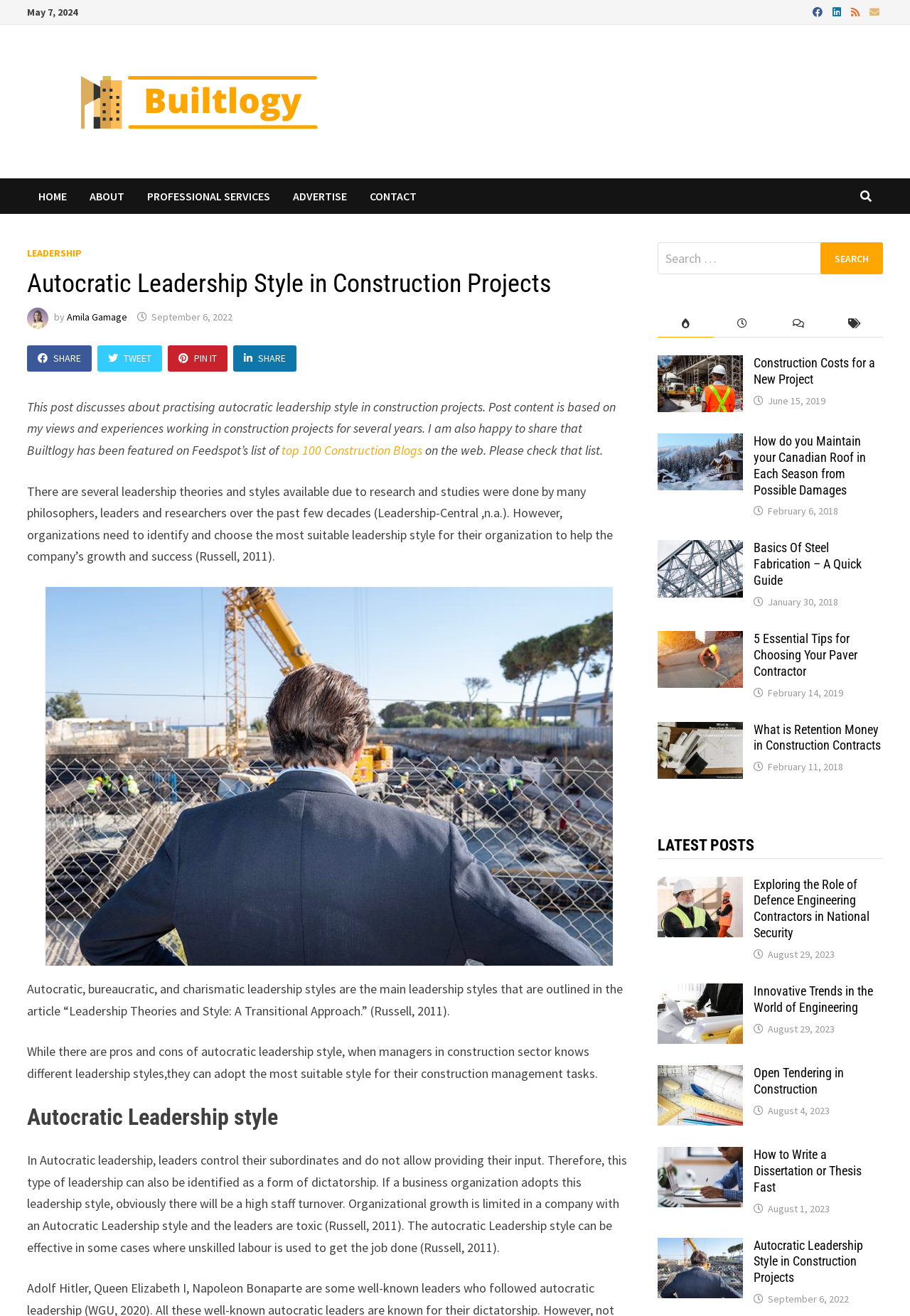How many latest posts are displayed? Observe the screenshot and provide a one-word or short phrase answer.

6